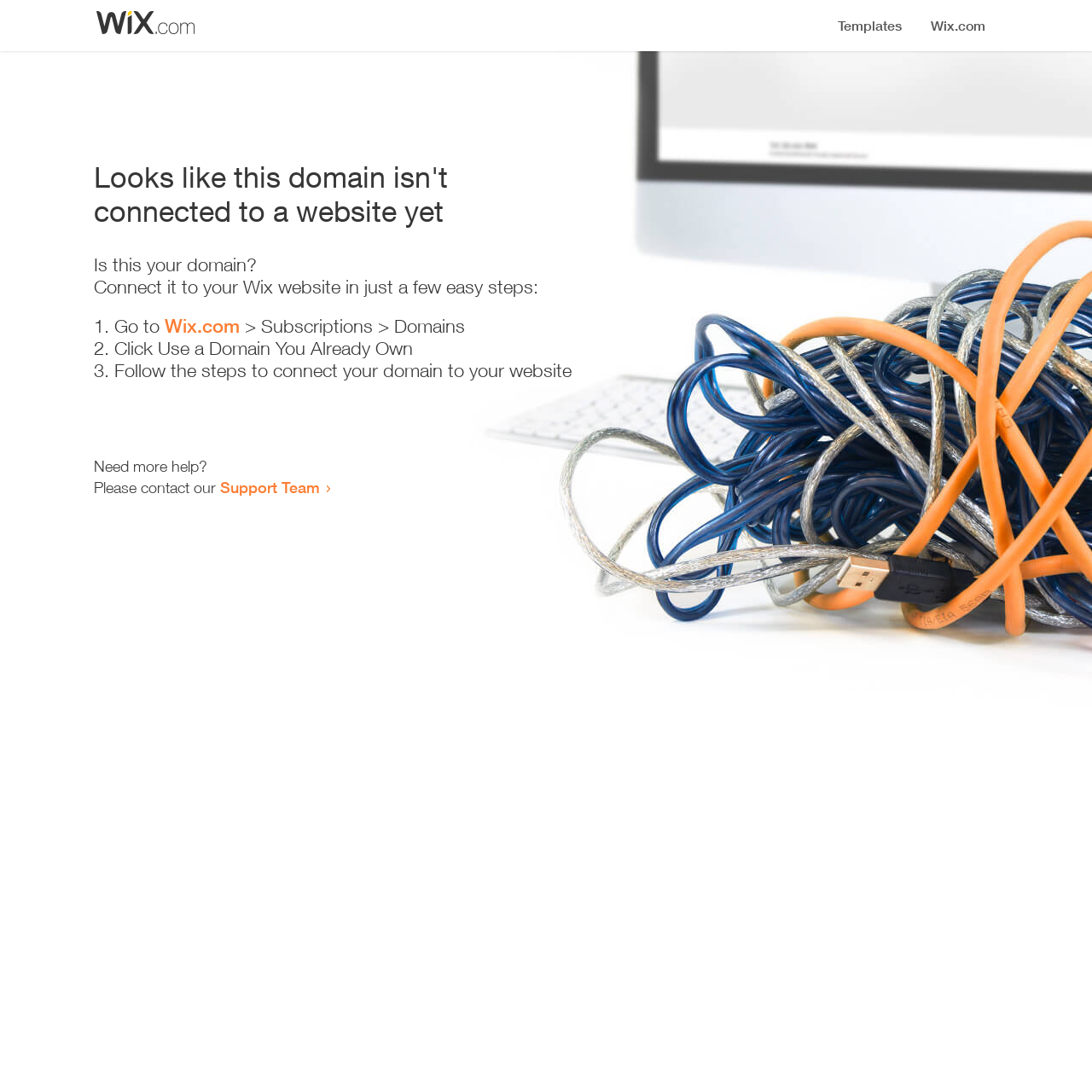Where can I get more help?
Based on the visual, give a brief answer using one word or a short phrase.

Support Team